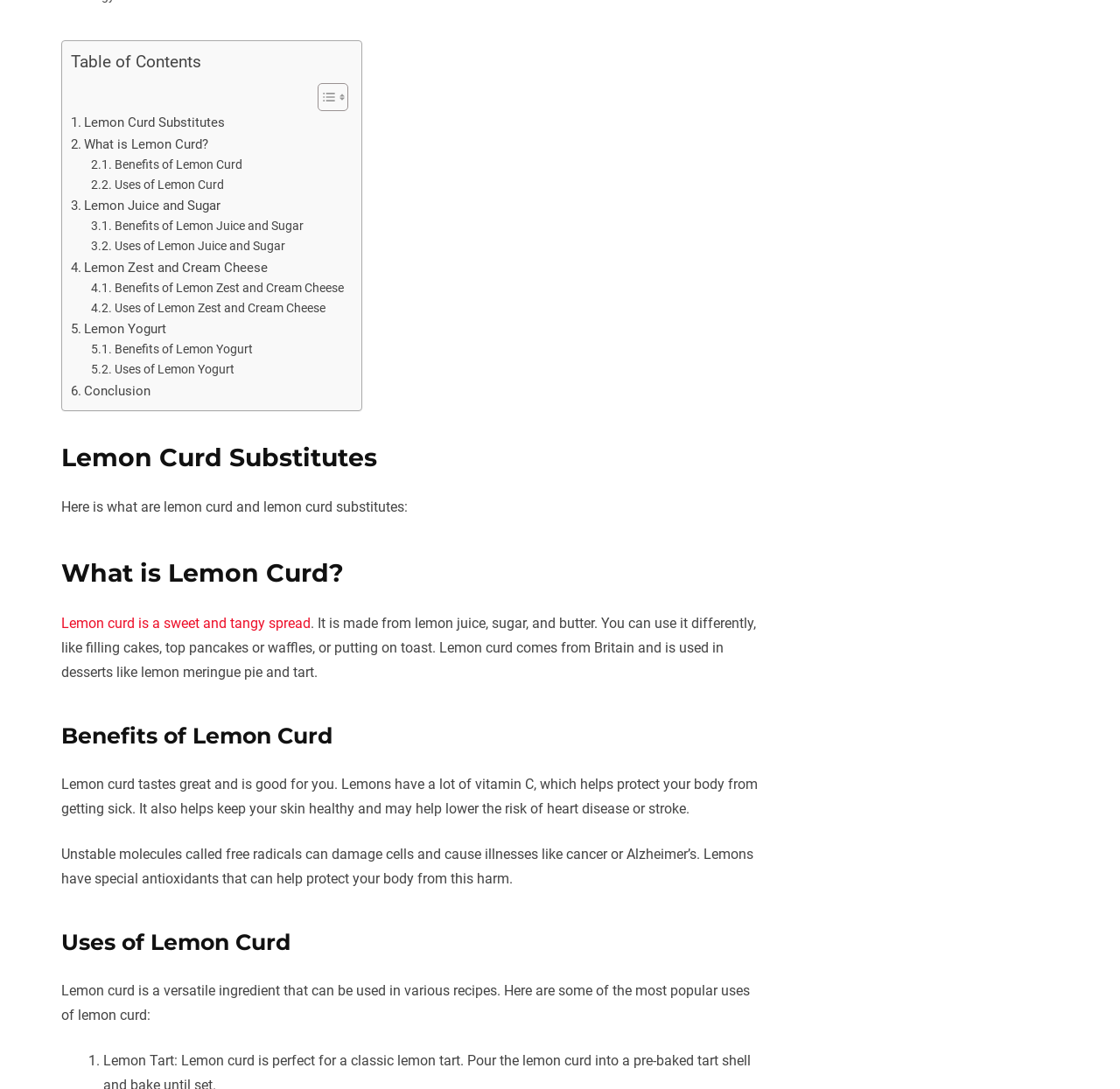Based on the image, please elaborate on the answer to the following question:
How many uses of Lemon Curd are mentioned on this webpage?

The webpage mentions multiple uses of Lemon Curd, including filling cakes, topping pancakes or waffles, and putting on toast. These uses are mentioned in the section 'Uses of Lemon Curd'.